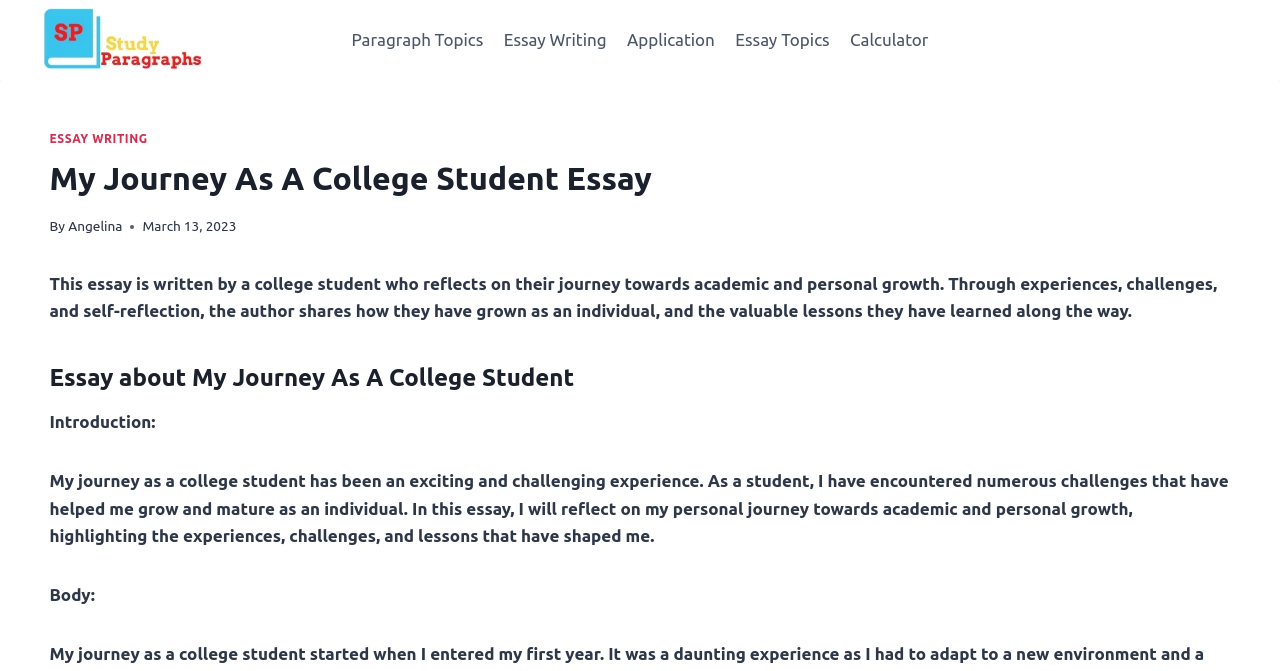Please identify the bounding box coordinates of the element on the webpage that should be clicked to follow this instruction: "Read the essay written by 'Angelina'". The bounding box coordinates should be given as four float numbers between 0 and 1, formatted as [left, top, right, bottom].

[0.053, 0.325, 0.096, 0.349]